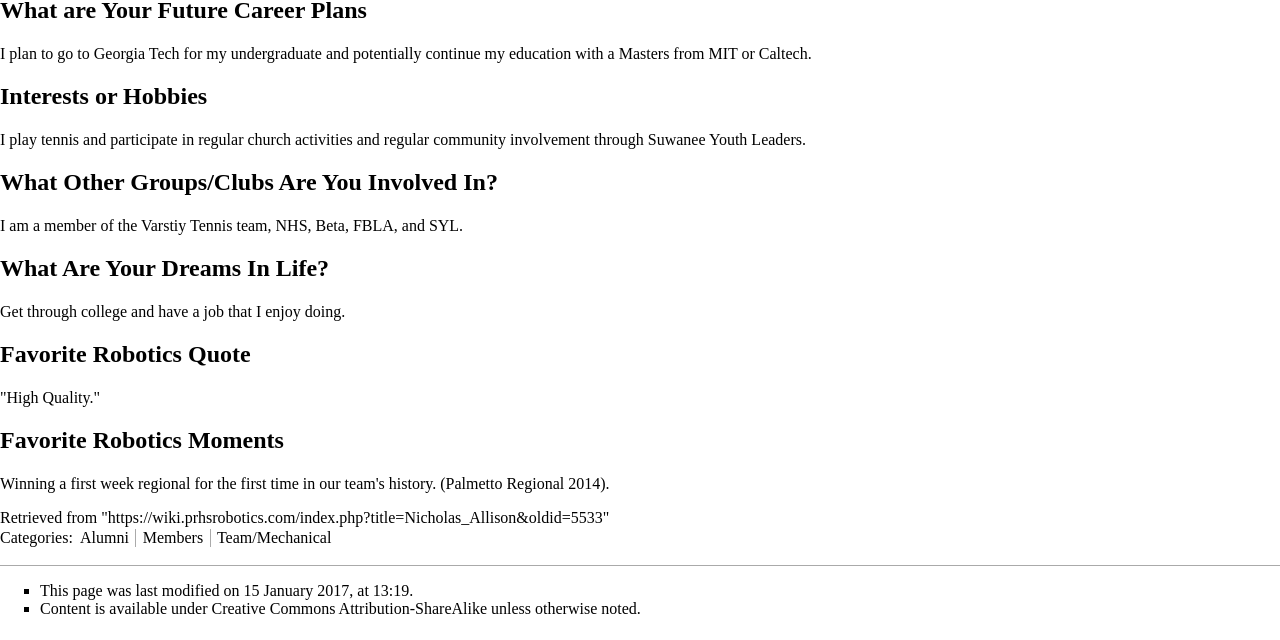Find the bounding box coordinates of the UI element according to this description: "Palmetto Regional 2014".

[0.348, 0.743, 0.469, 0.769]